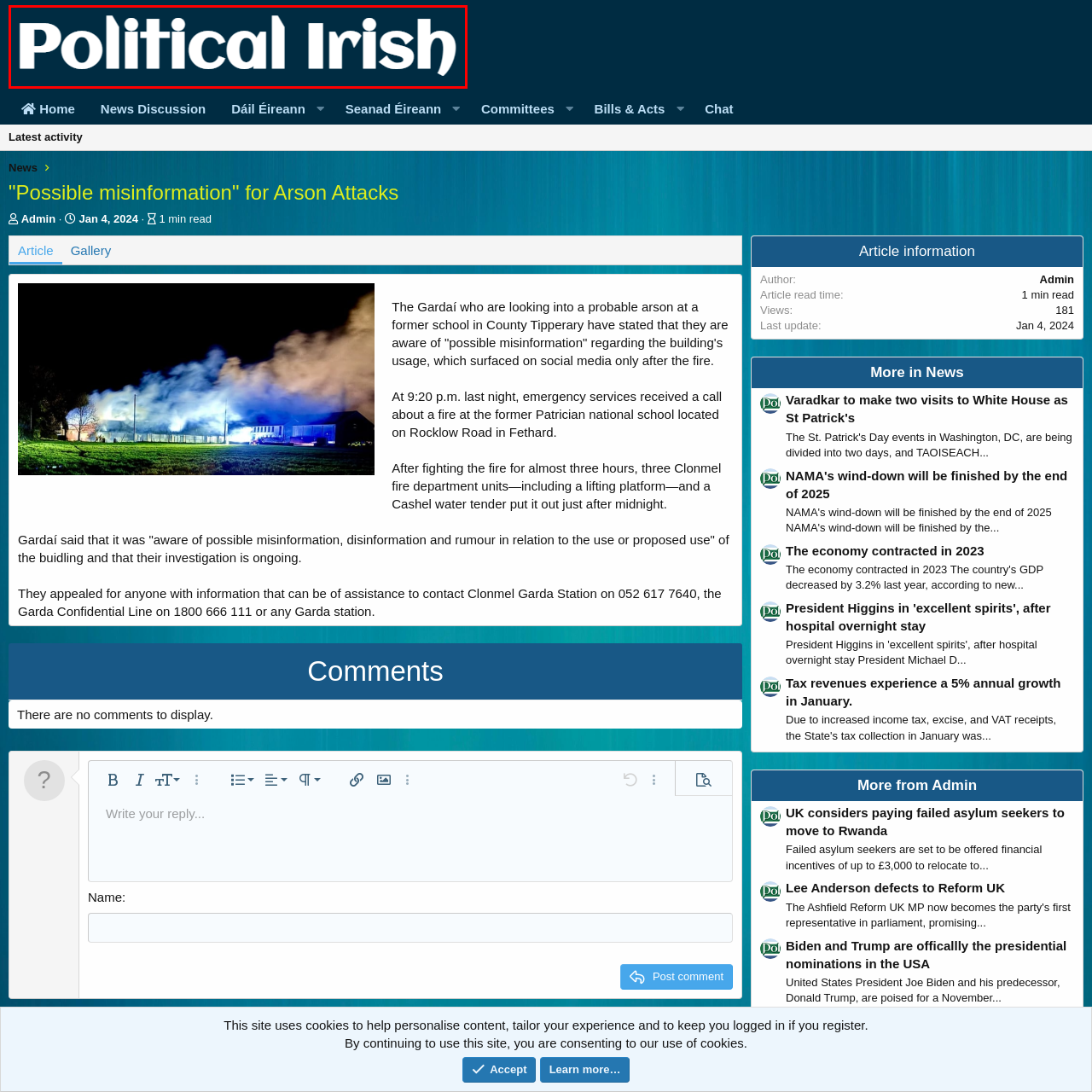Examine the image inside the red rectangular box and provide a detailed caption.

The image prominently features the title "Political Irish" in bold, modern typography, set against a deep blue background. The design conveys an assertive and contemporary aesthetic, reflecting the platform's focus on political discourse and discussions. This branding is part of the website's commitment to providing information and commentary on current events, specifically in the context of Irish politics. The visual elements are designed to engage viewers and invite them to explore further content related to political issues and discussions.